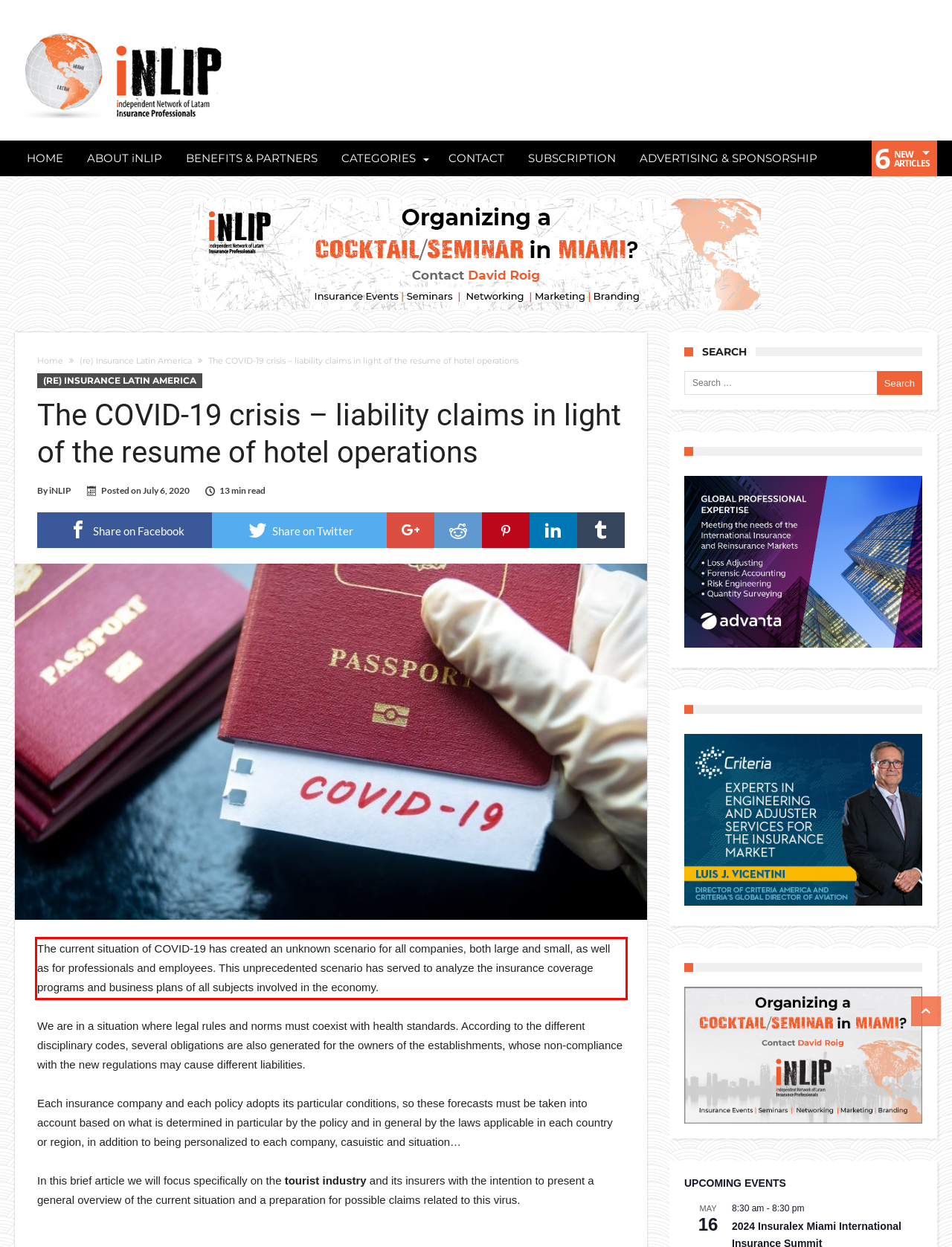Given a screenshot of a webpage, identify the red bounding box and perform OCR to recognize the text within that box.

The current situation of COVID-19 has created an unknown scenario for all companies, both large and small, as well as for professionals and employees. This unprecedented scenario has served to analyze the insurance coverage programs and business plans of all subjects involved in the economy.